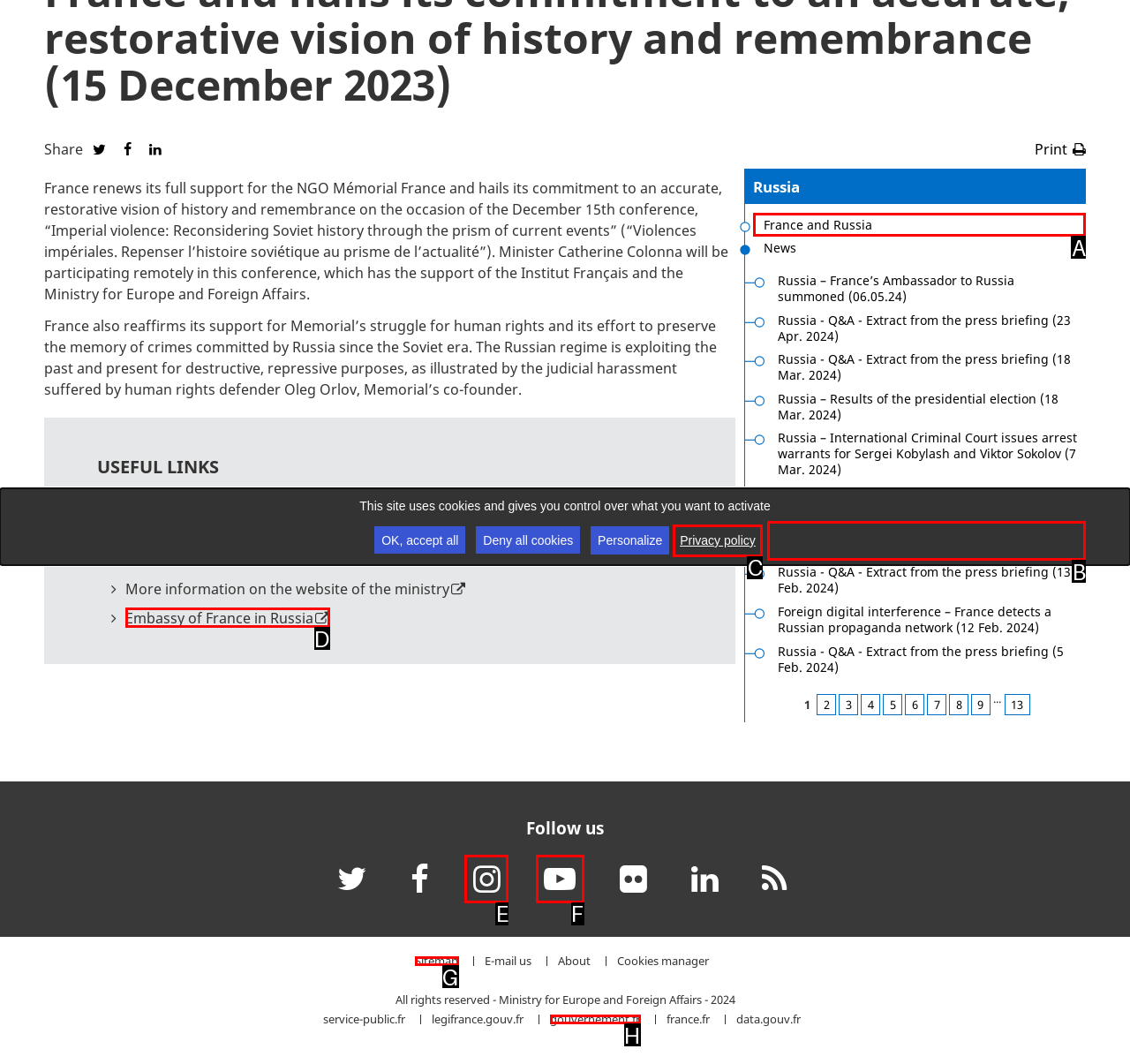Select the appropriate option that fits: Switch to full ADS
Reply with the letter of the correct choice.

None